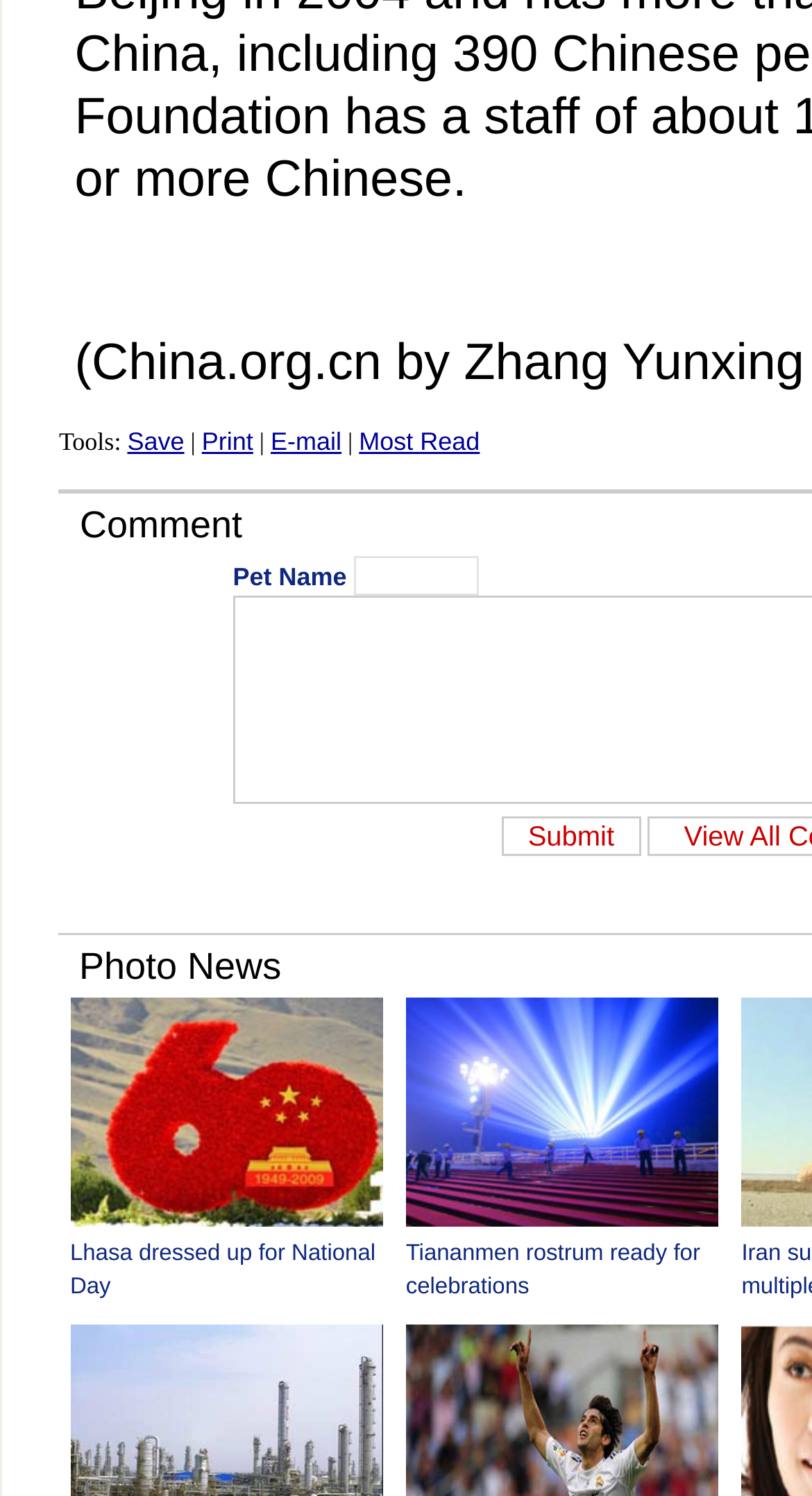Provide the bounding box coordinates, formatted as (top-left x, top-left y, bottom-right x, bottom-right y), with all values being floating point numbers between 0 and 1. Identify the bounding box of the UI element that matches the description: Save

[0.157, 0.286, 0.227, 0.305]